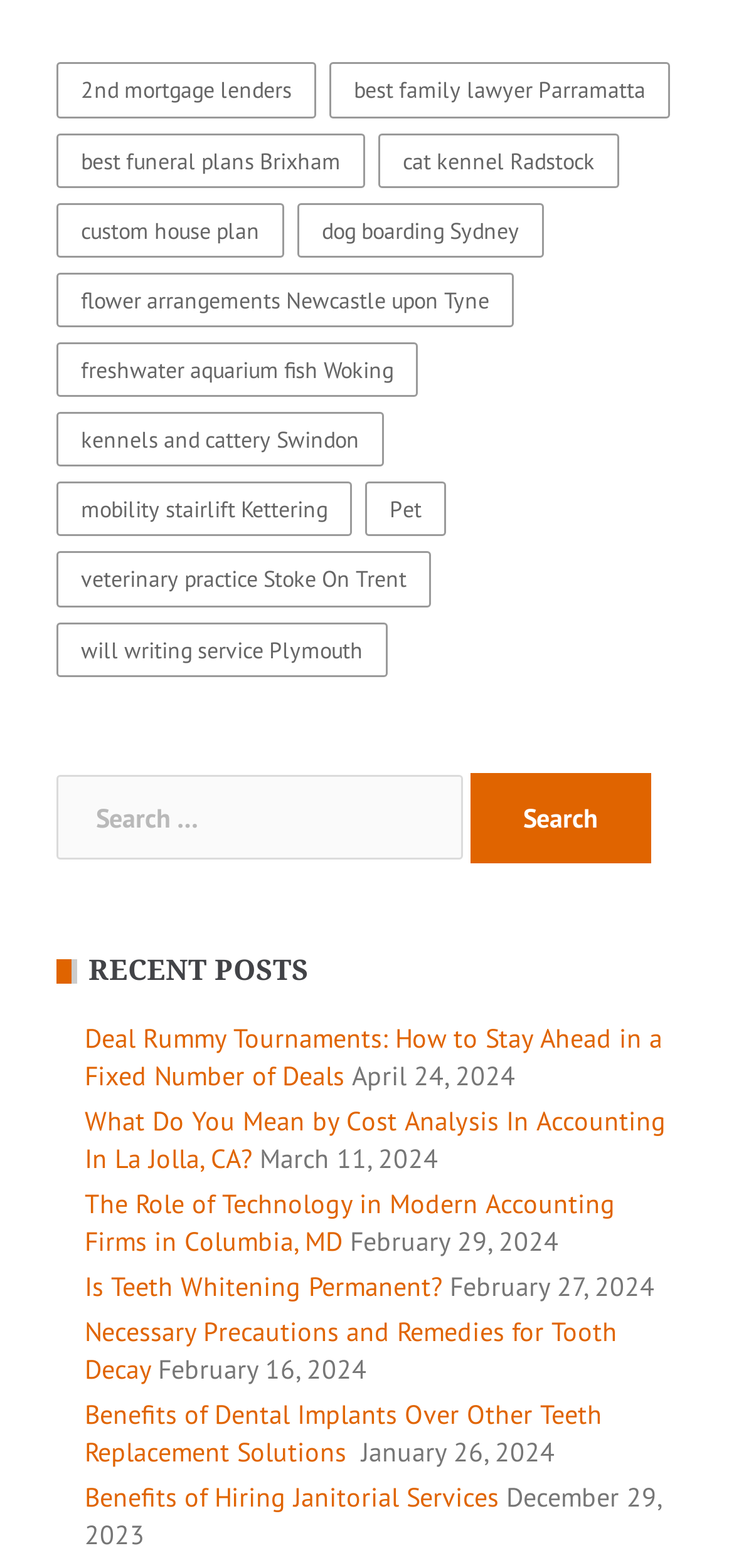Identify the bounding box for the described UI element: "flower arrangements Newcastle upon Tyne".

[0.077, 0.174, 0.7, 0.209]